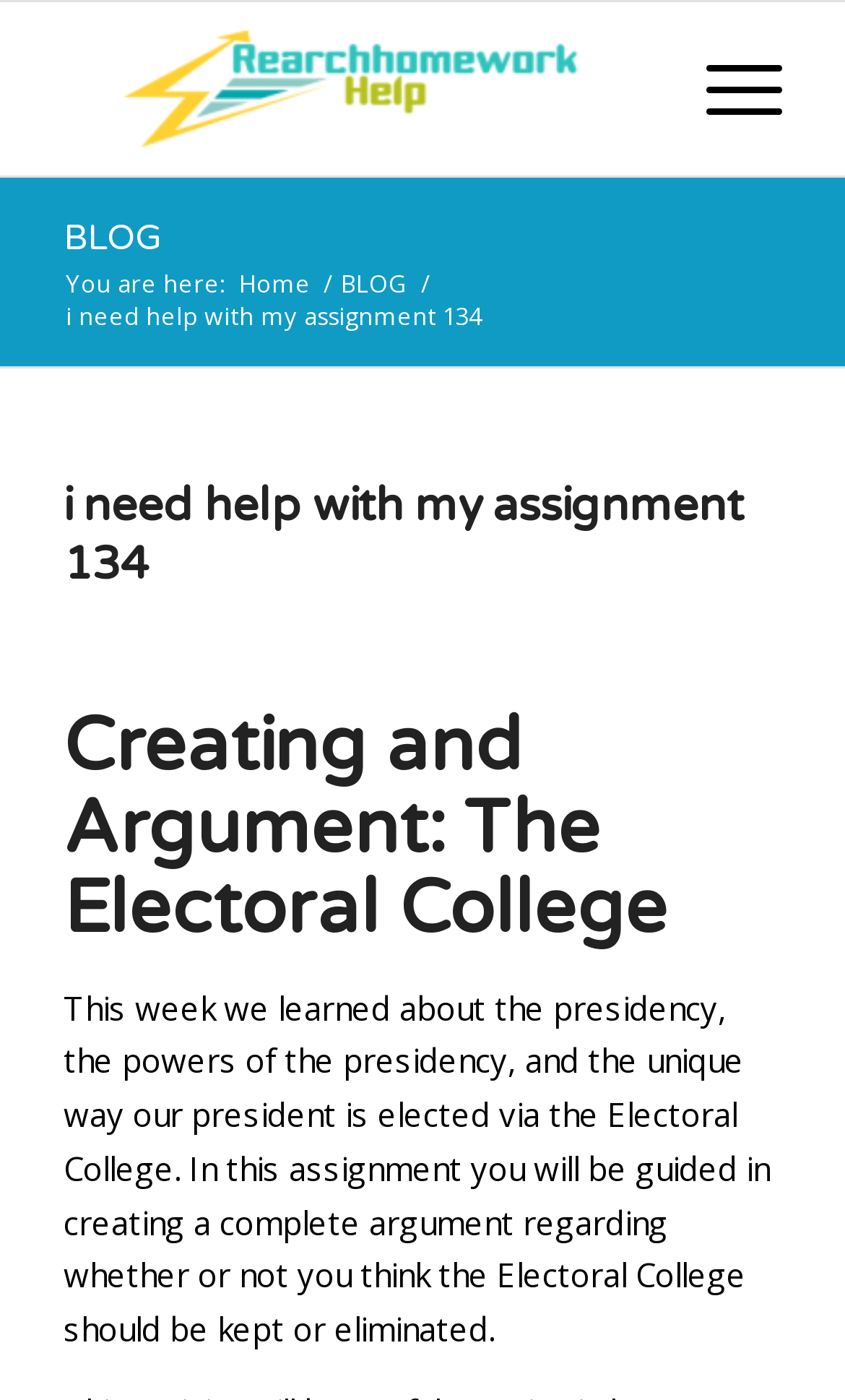Please identify the primary heading on the webpage and return its text.

i need help with my assignment 134